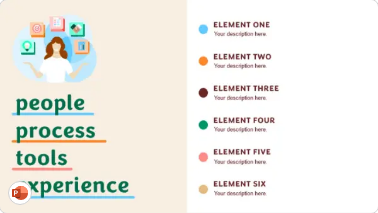Reply to the question with a single word or phrase:
What is the purpose of the placeholders?

For further elaboration